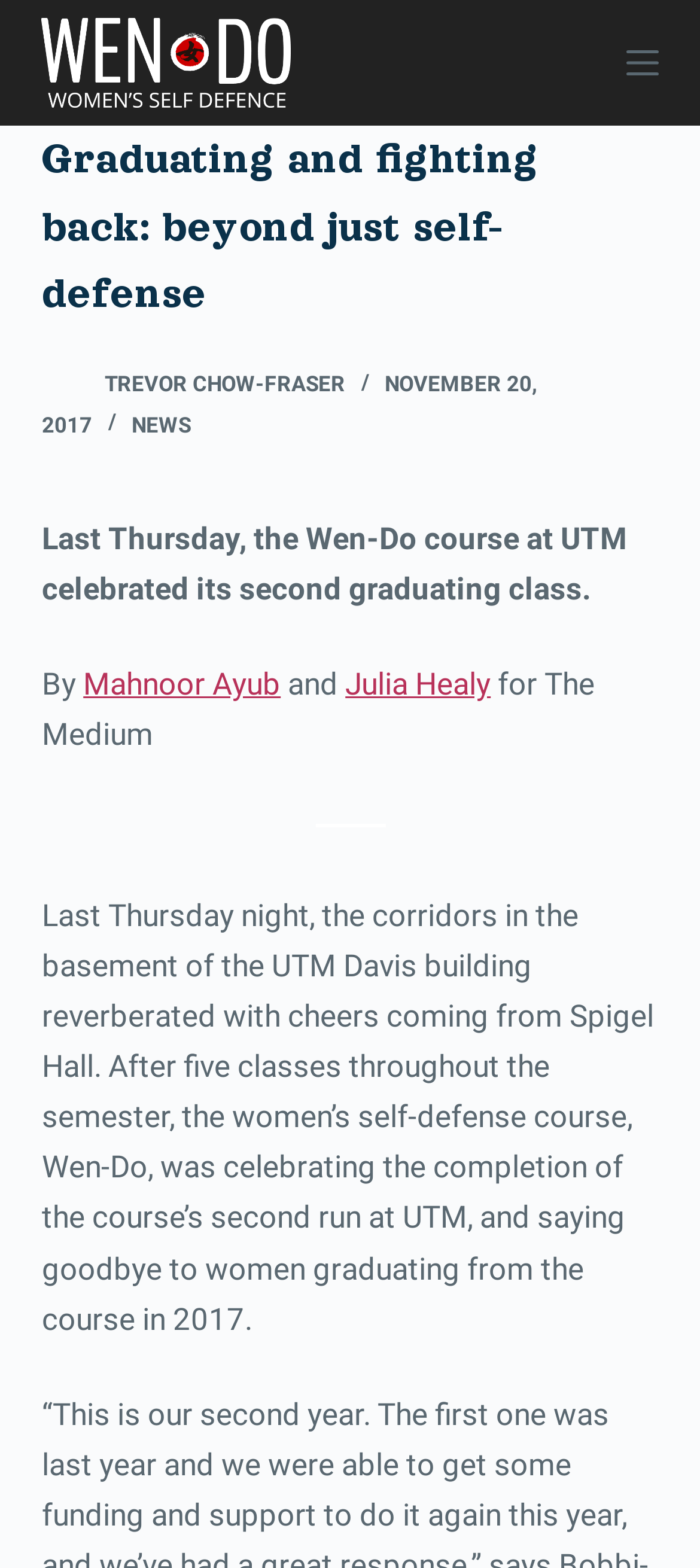Please predict the bounding box coordinates of the element's region where a click is necessary to complete the following instruction: "Read the news article". The coordinates should be represented by four float numbers between 0 and 1, i.e., [left, top, right, bottom].

[0.188, 0.263, 0.273, 0.279]